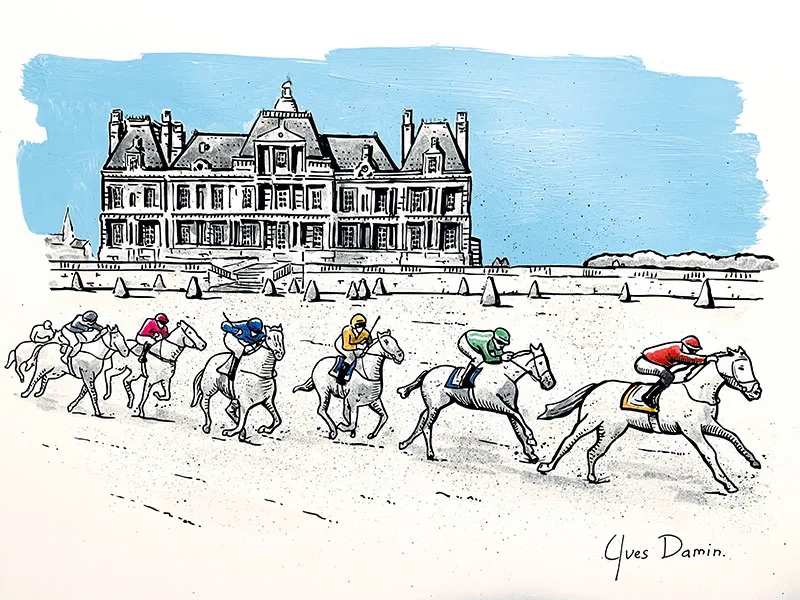Please give a concise answer to this question using a single word or phrase: 
Is the Château de Maisons Laffitte in the background?

Yes